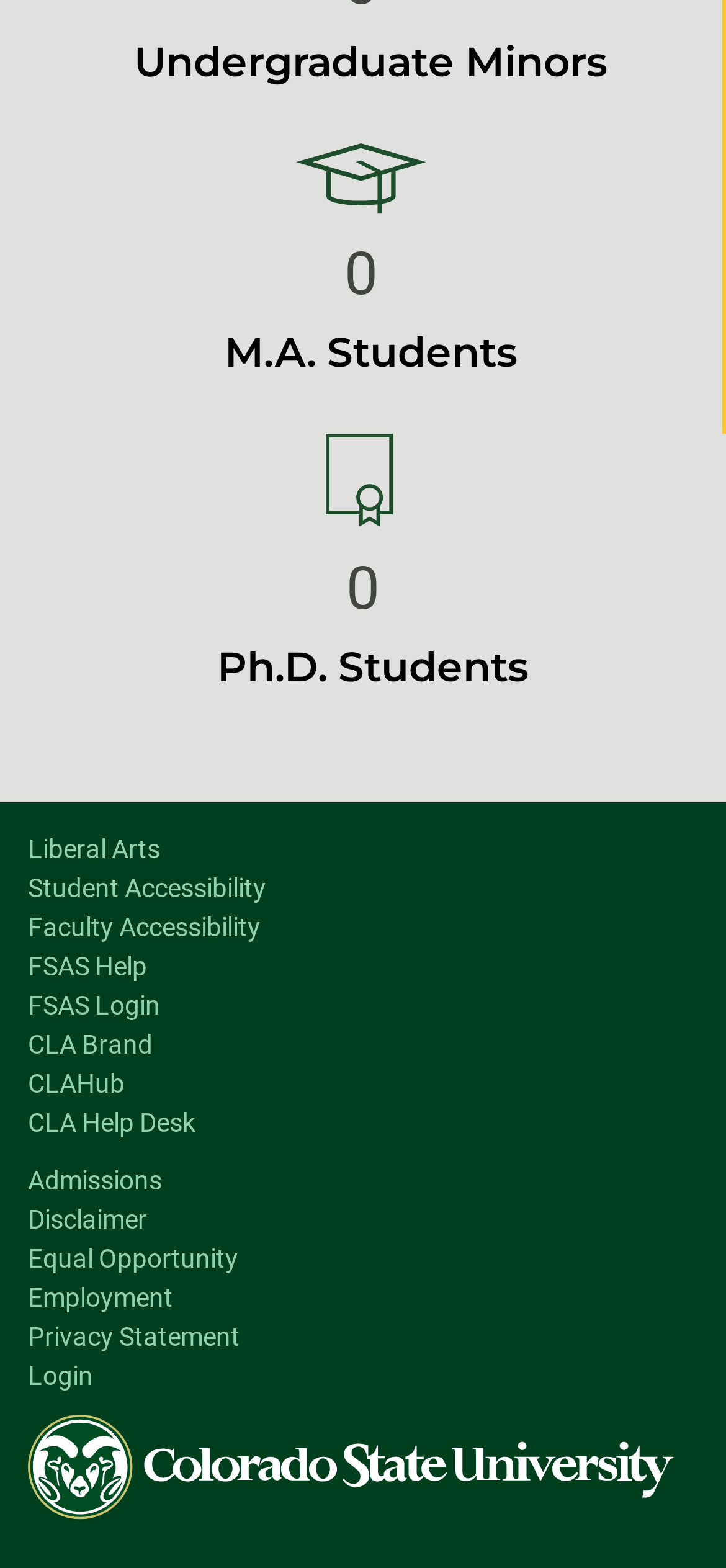Indicate the bounding box coordinates of the clickable region to achieve the following instruction: "Go to Admissions."

[0.038, 0.743, 0.223, 0.762]